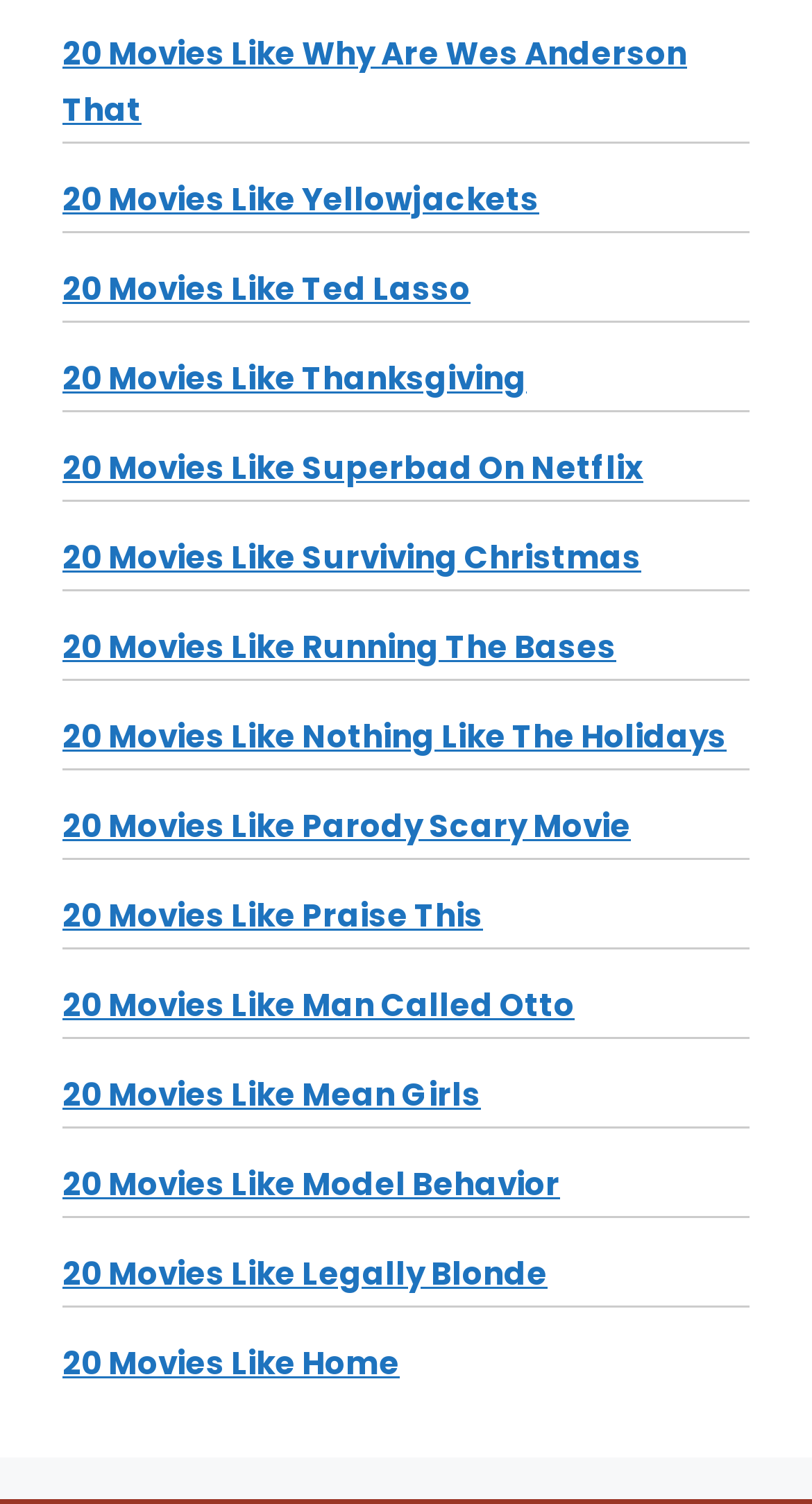What is the purpose of the webpage?
Using the information from the image, answer the question thoroughly.

Based on the link texts and the overall structure of the webpage, I inferred that the webpage is designed to provide movie recommendations similar to various titles.